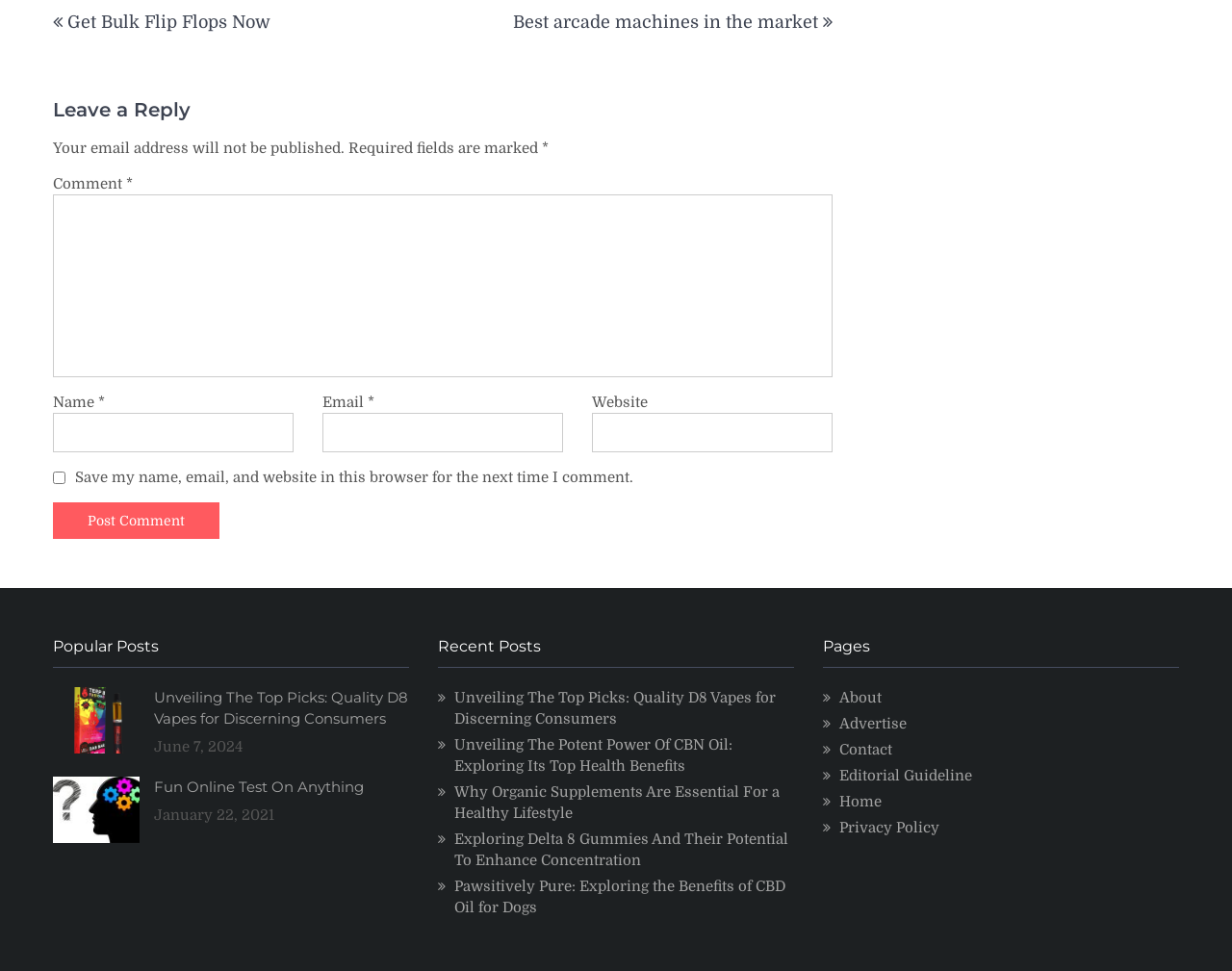Please identify the bounding box coordinates of the clickable region that I should interact with to perform the following instruction: "Visit the About page". The coordinates should be expressed as four float numbers between 0 and 1, i.e., [left, top, right, bottom].

[0.681, 0.71, 0.716, 0.728]